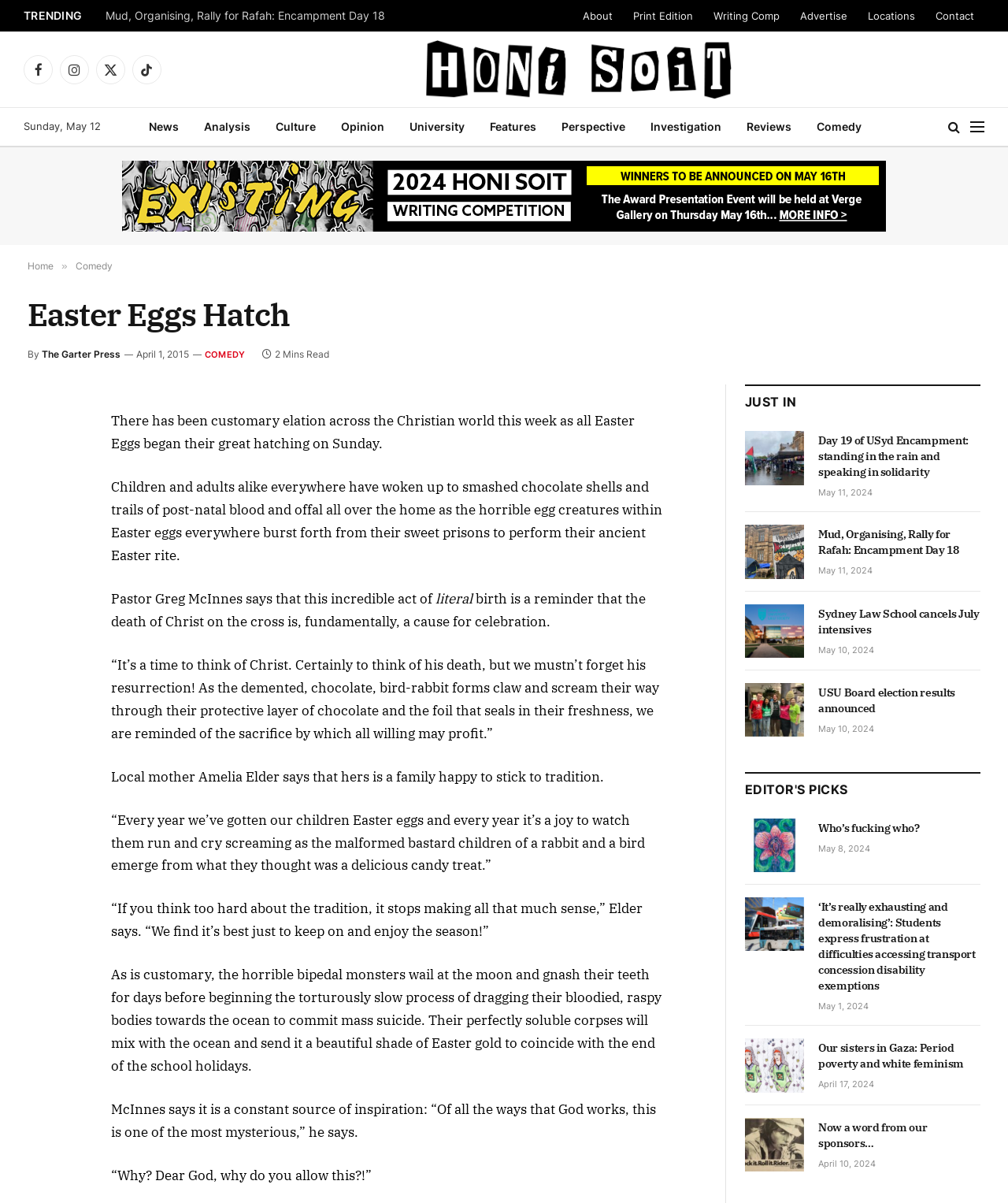Determine the bounding box coordinates of the clickable region to execute the instruction: "Click on the 'News' link". The coordinates should be four float numbers between 0 and 1, denoted as [left, top, right, bottom].

[0.135, 0.09, 0.19, 0.121]